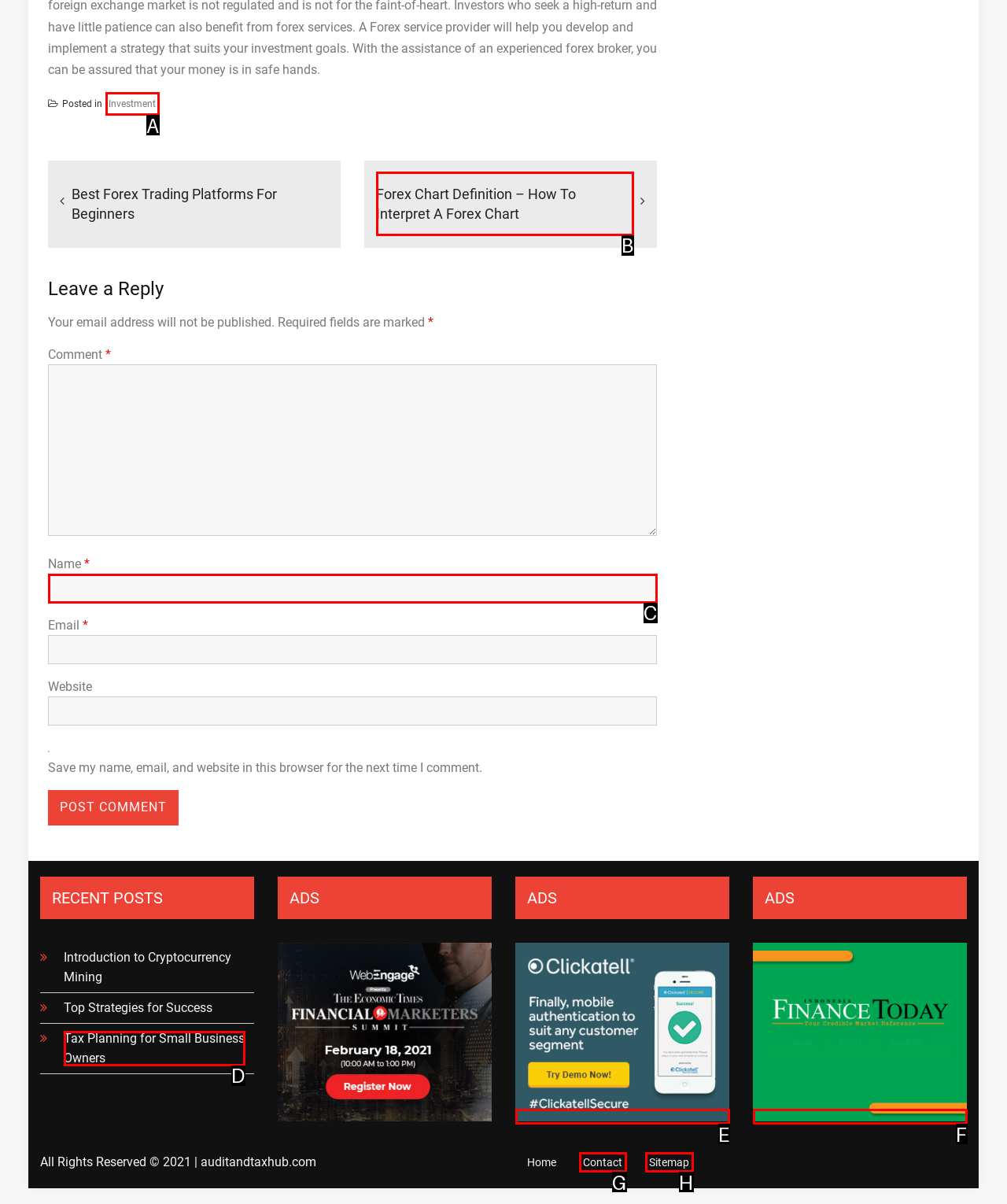Which choice should you pick to execute the task: Visit the 'Investment' page
Respond with the letter associated with the correct option only.

A